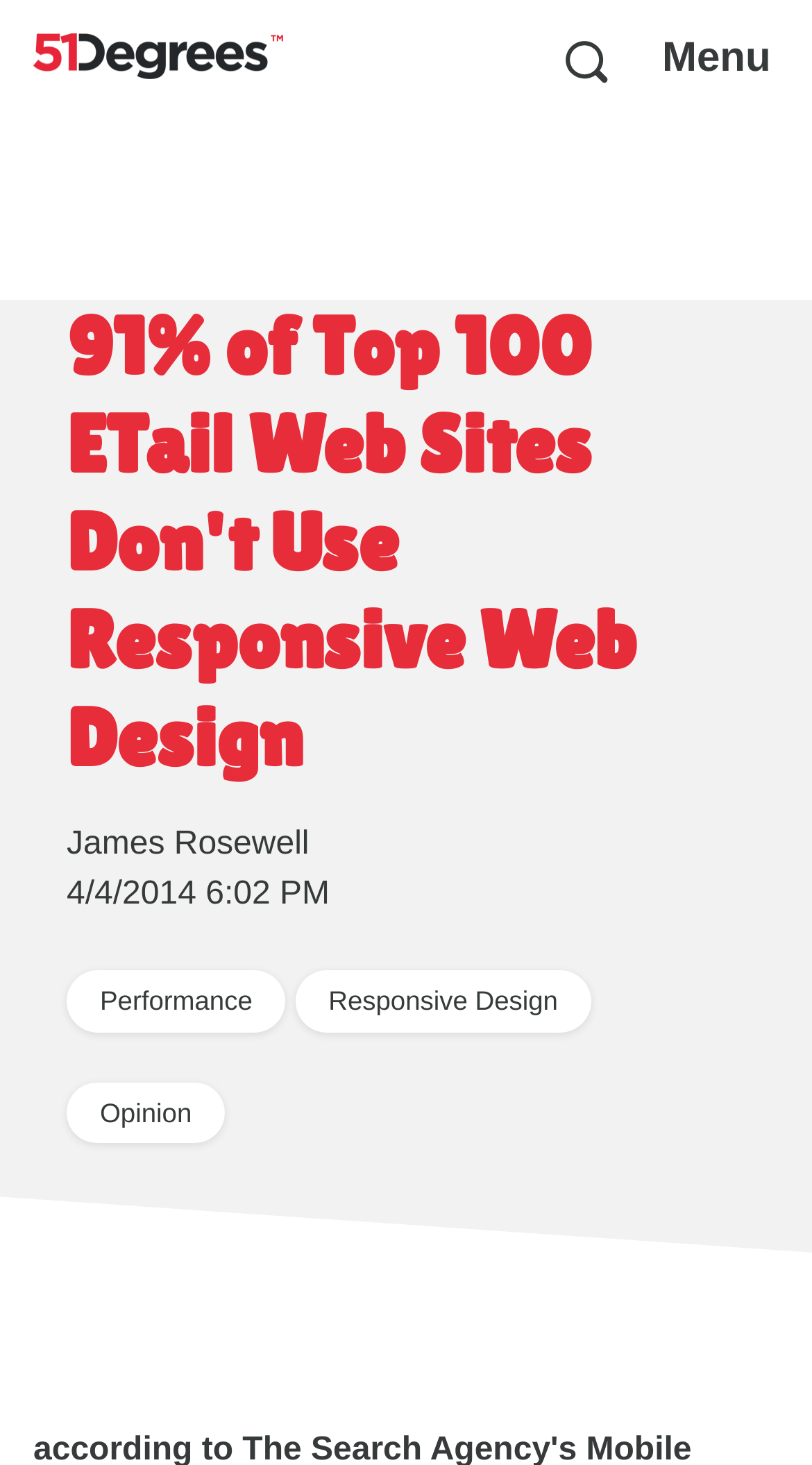Predict the bounding box for the UI component with the following description: "parent_node: Menu".

[0.041, 0.023, 0.349, 0.06]